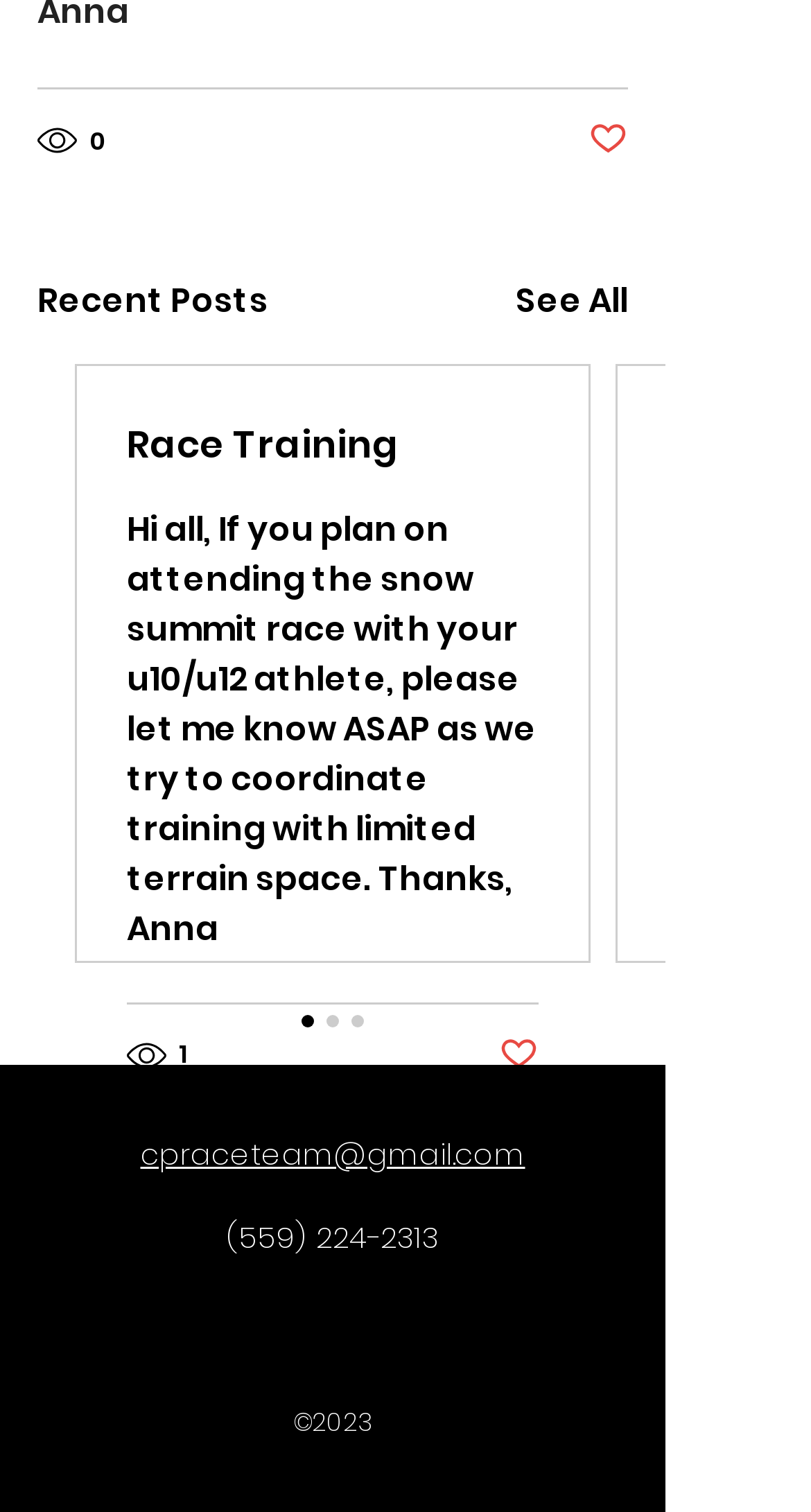How many views does the first post have?
Based on the image, give a one-word or short phrase answer.

0 views